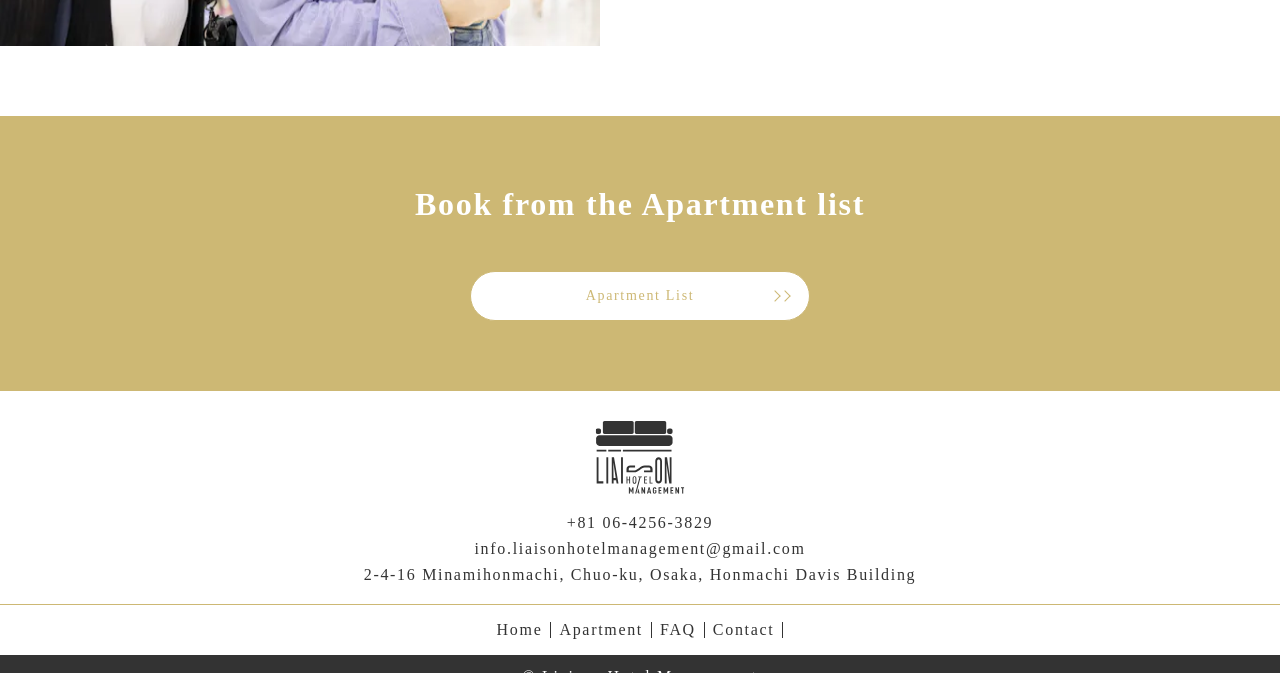What is the address of the hotel?
Examine the screenshot and reply with a single word or phrase.

2-4-16 Minamihonmachi, Chuo-ku, Osaka, Honmachi Davis Building